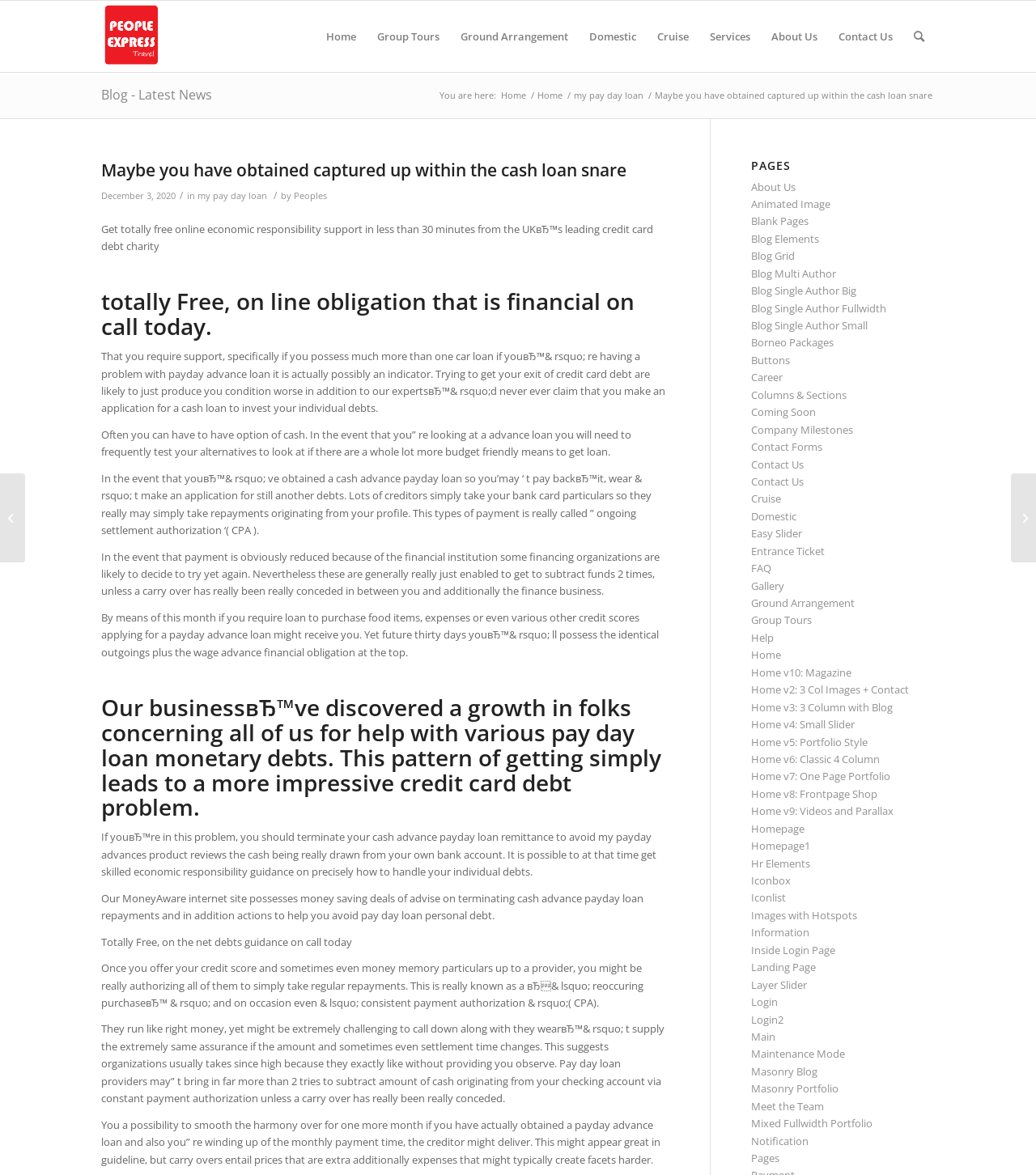What is the consequence of taking a payday loan?
Kindly offer a comprehensive and detailed response to the question.

The webpage warns that taking a payday loan can lead to a debt problem, and it mentions that the creditor might take regular payments from the borrower's account, making it difficult to pay off the debt.